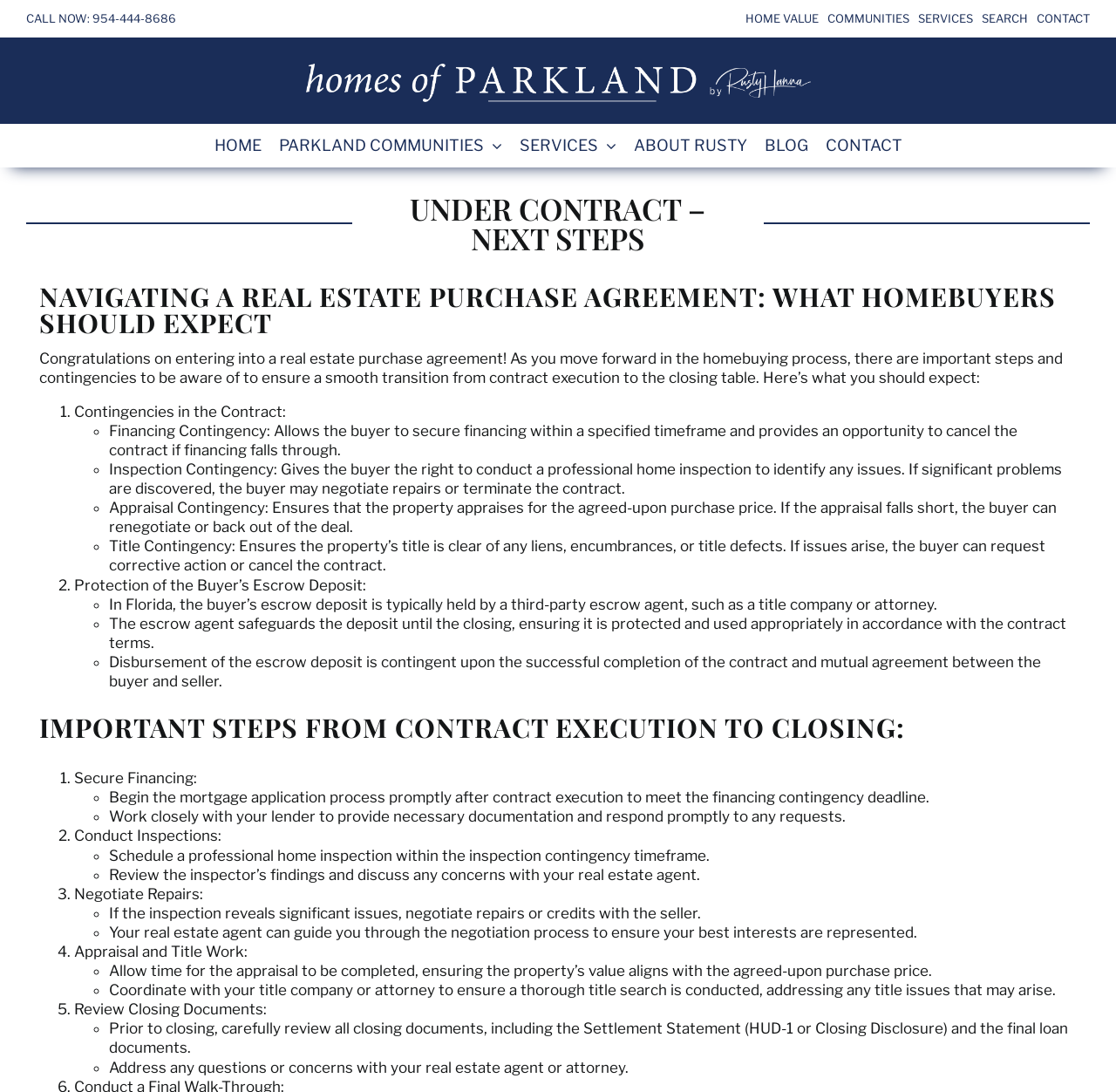Predict the bounding box coordinates of the UI element that matches this description: "About Rusty". The coordinates should be in the format [left, top, right, bottom] with each value between 0 and 1.

[0.56, 0.113, 0.677, 0.153]